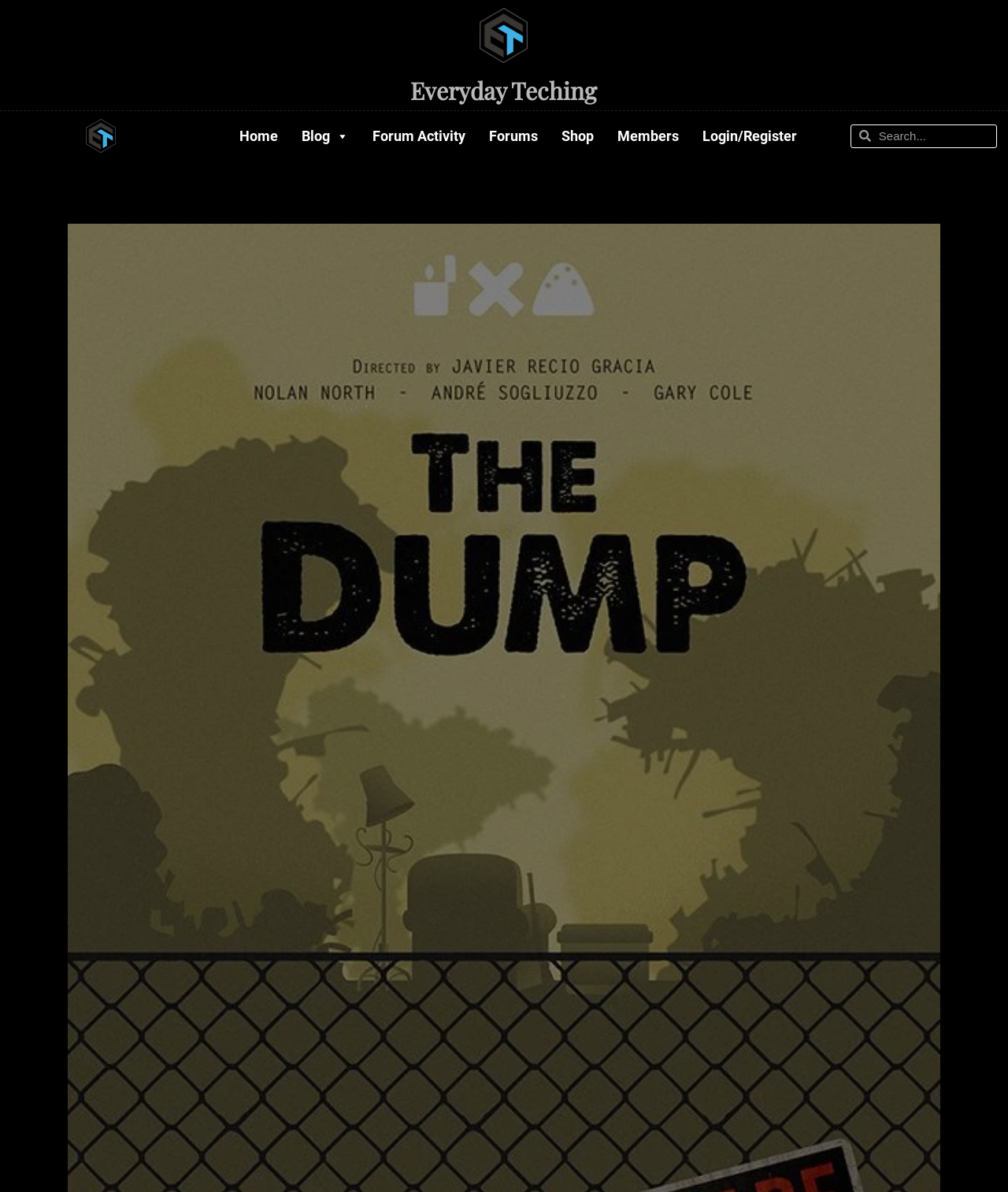Determine the bounding box coordinates of the region to click in order to accomplish the following instruction: "login or register". Provide the coordinates as four float numbers between 0 and 1, specifically [left, top, right, bottom].

[0.689, 0.101, 0.798, 0.127]